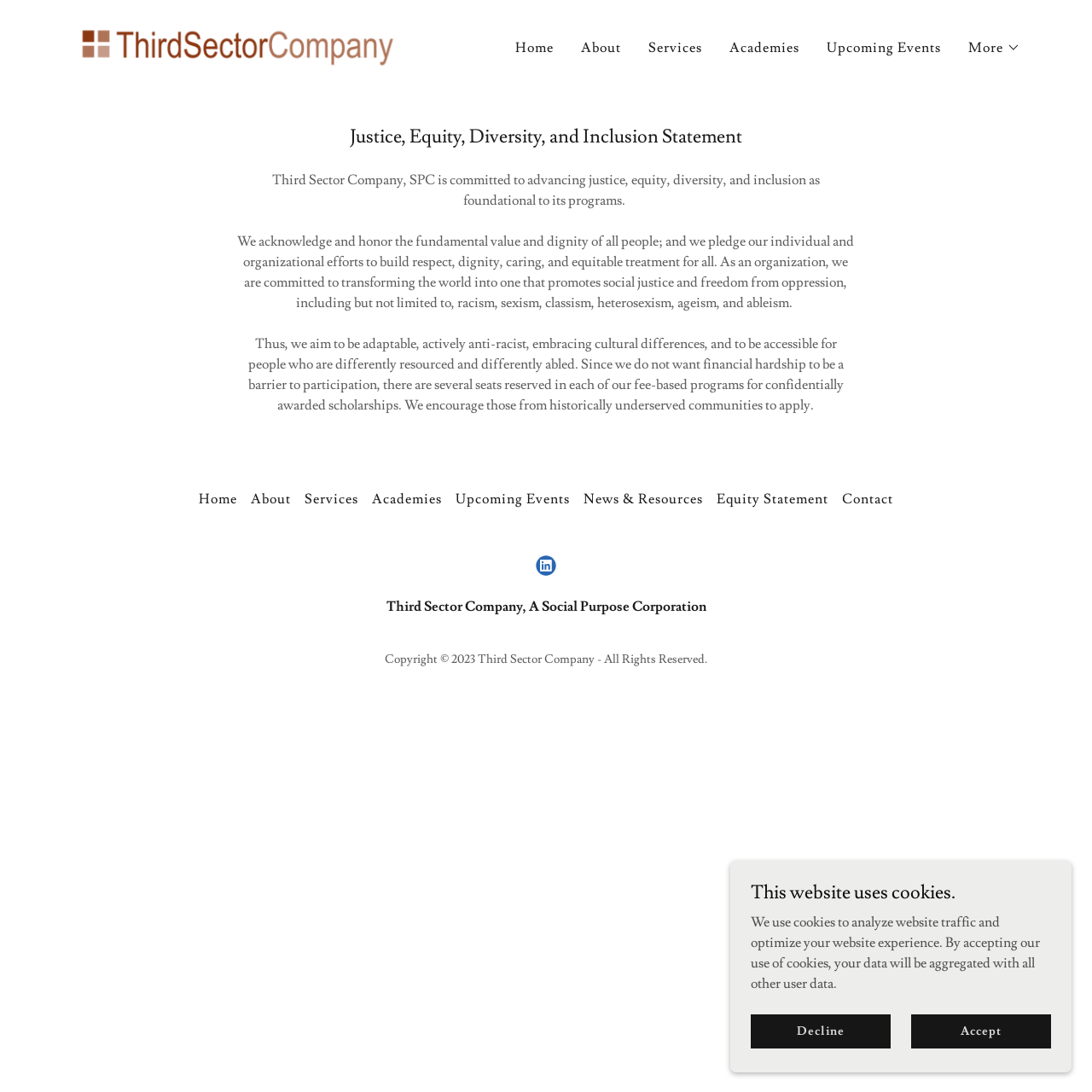Locate and generate the text content of the webpage's heading.

Justice, Equity, Diversity, and Inclusion Statement